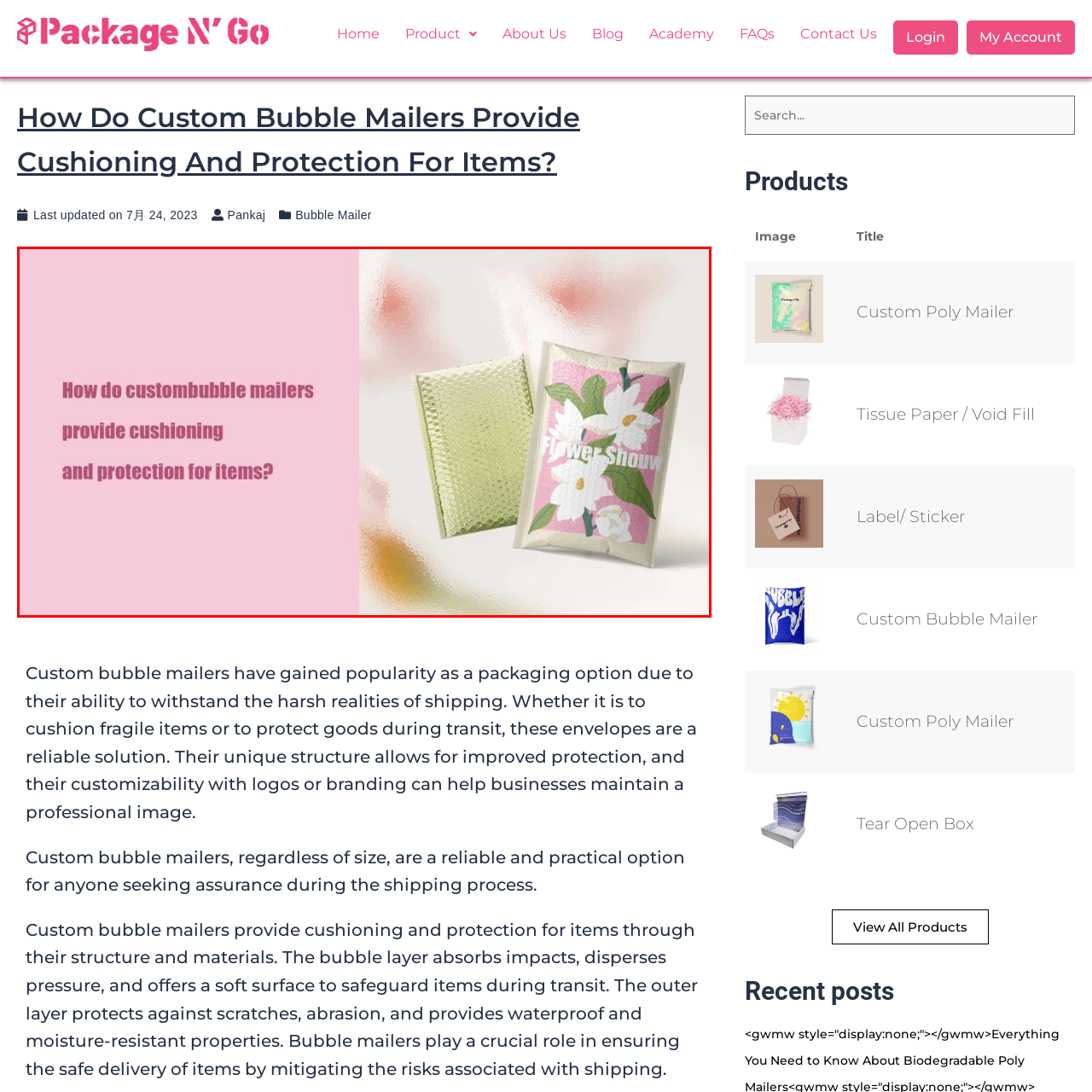Look closely at the section within the red border and give a one-word or brief phrase response to this question: 
What is the purpose of custom bubble mailers according to the image?

Cushioning and protection